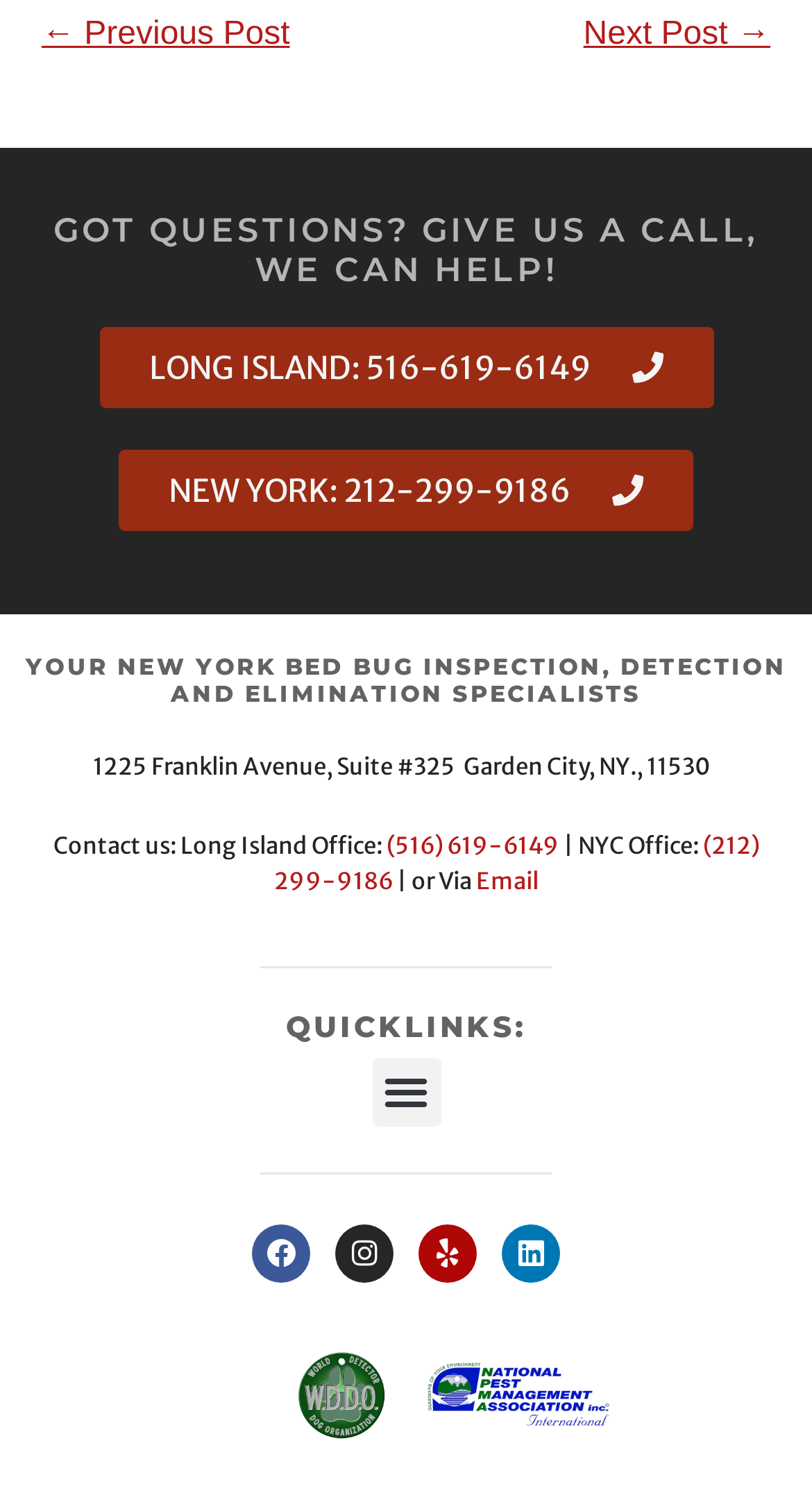Based on the element description LONG ISLAND: 516-619-6149, identify the bounding box of the UI element in the given webpage screenshot. The coordinates should be in the format (top-left x, top-left y, bottom-right x, bottom-right y) and must be between 0 and 1.

[0.122, 0.219, 0.878, 0.274]